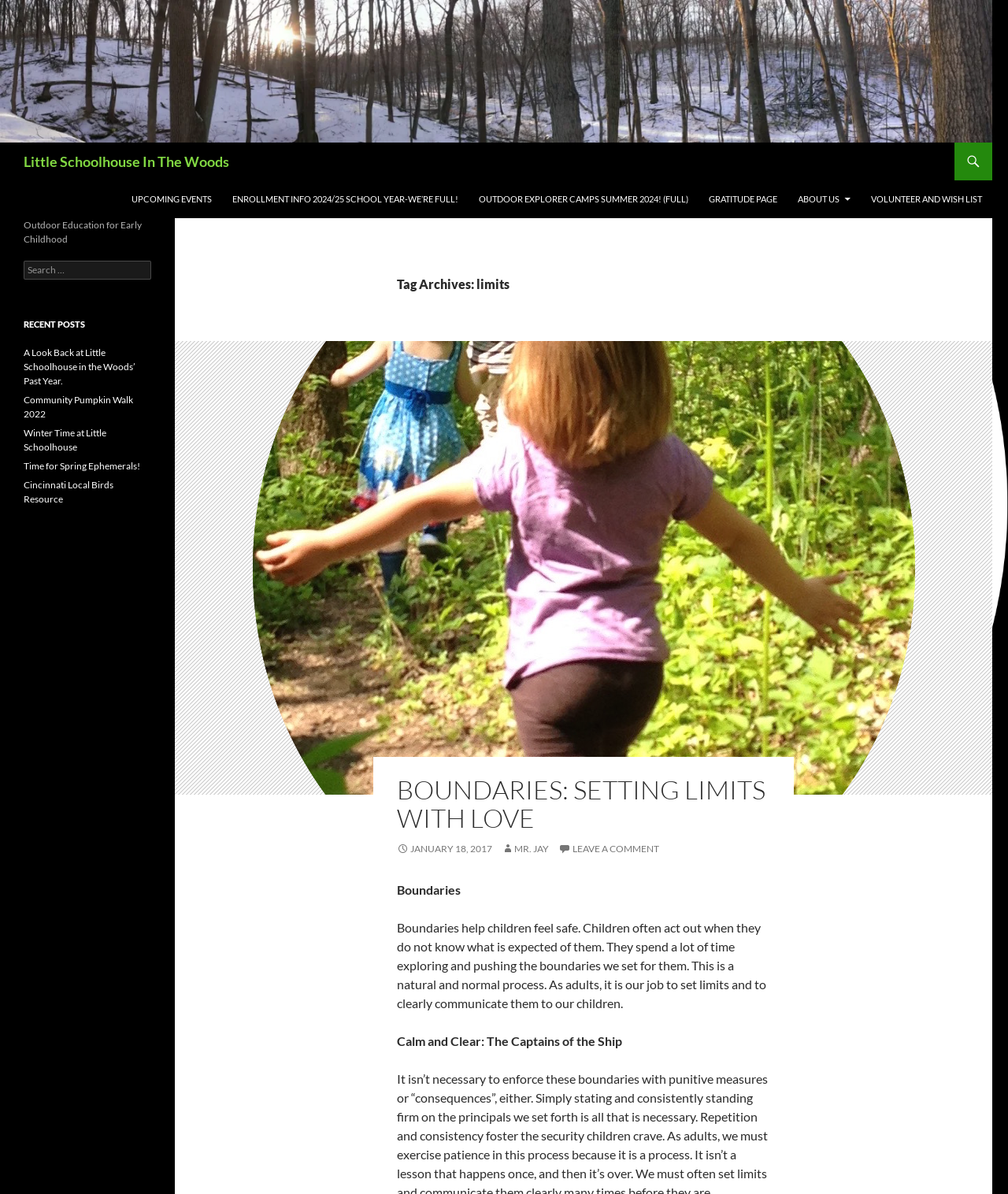Identify the bounding box coordinates of the region I need to click to complete this instruction: "Read about boundaries setting limits with love".

[0.394, 0.648, 0.759, 0.698]